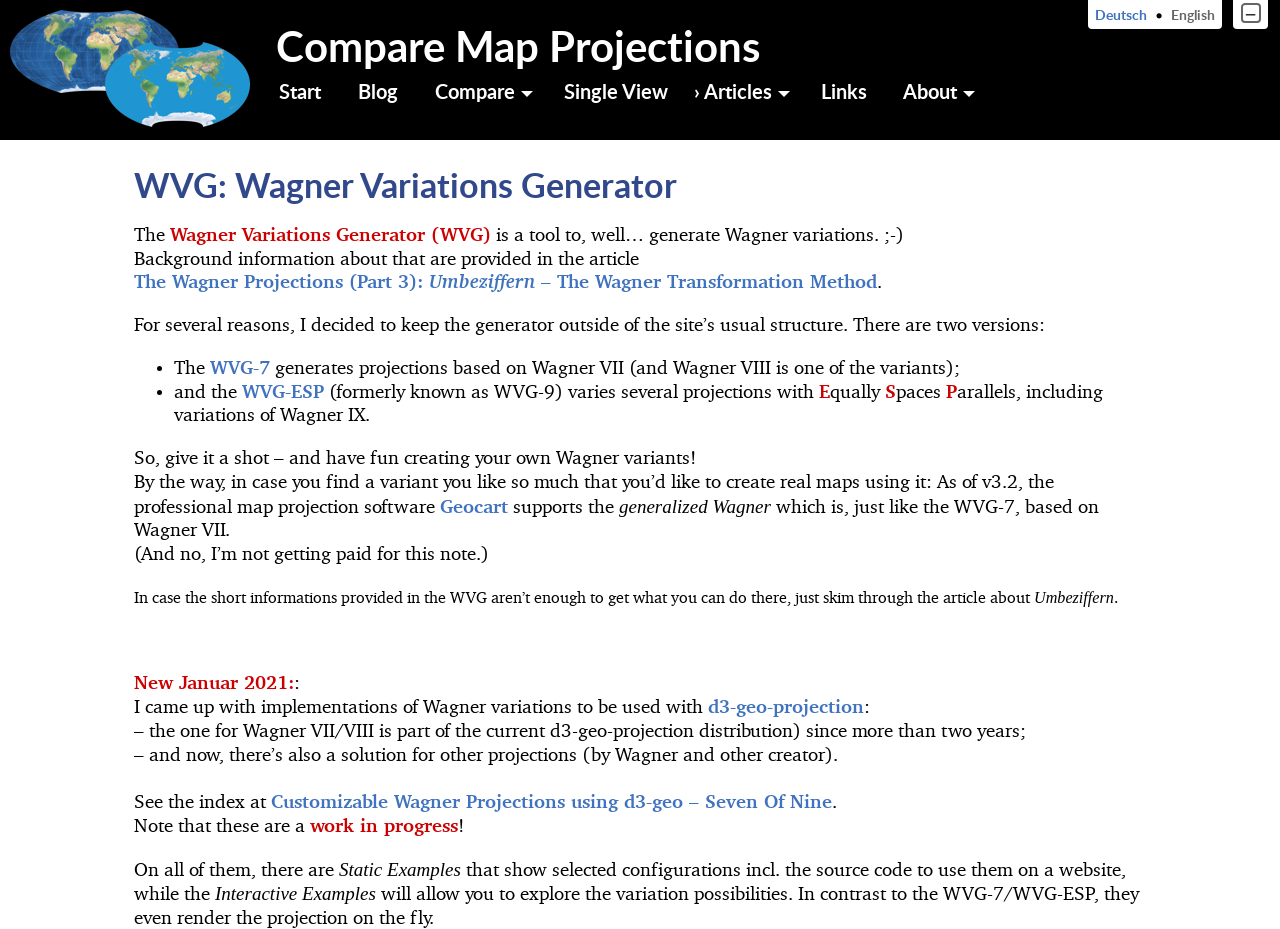Identify the bounding box coordinates for the UI element described as follows: ITV2. Use the format (top-left x, top-left y, bottom-right x, bottom-right y) and ensure all values are floating point numbers between 0 and 1.

None